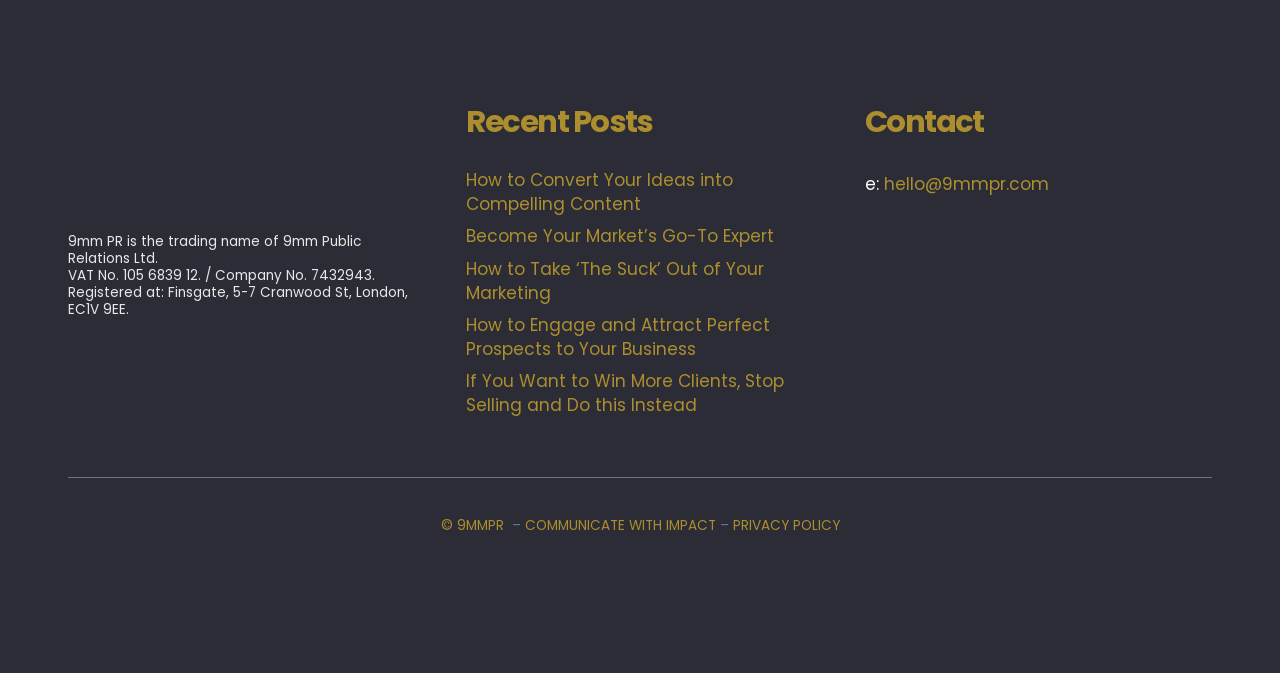Please specify the bounding box coordinates of the area that should be clicked to accomplish the following instruction: "View company information". The coordinates should consist of four float numbers between 0 and 1, i.e., [left, top, right, bottom].

[0.053, 0.345, 0.282, 0.398]